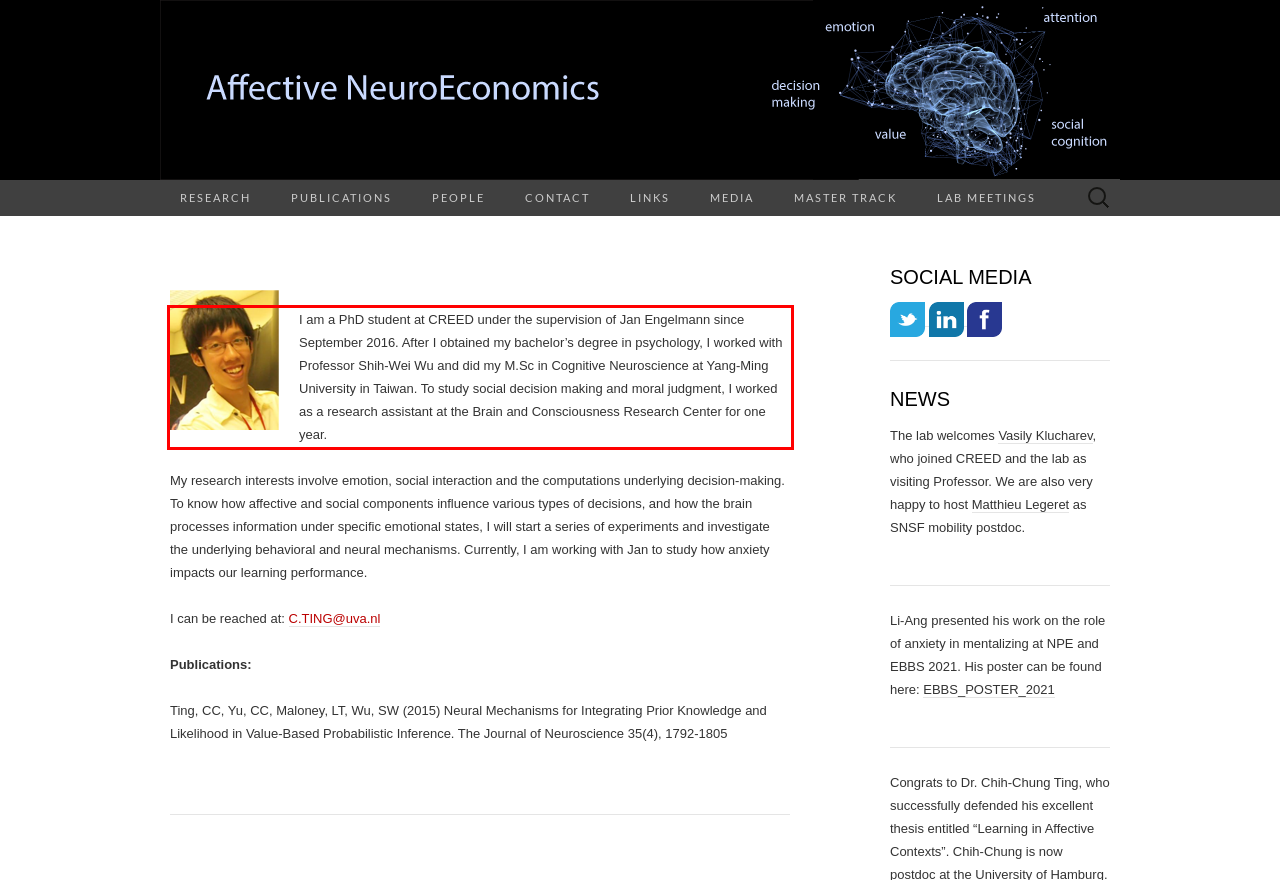You have a screenshot of a webpage, and there is a red bounding box around a UI element. Utilize OCR to extract the text within this red bounding box.

I am a PhD student at CREED under the supervision of Jan Engelmann since September 2016. After I obtained my bachelor’s degree in psychology, I worked with Professor Shih-Wei Wu and did my M.Sc in Cognitive Neuroscience at Yang-Ming University in Taiwan. To study social decision making and moral judgment, I worked as a research assistant at the Brain and Consciousness Research Center for one year.